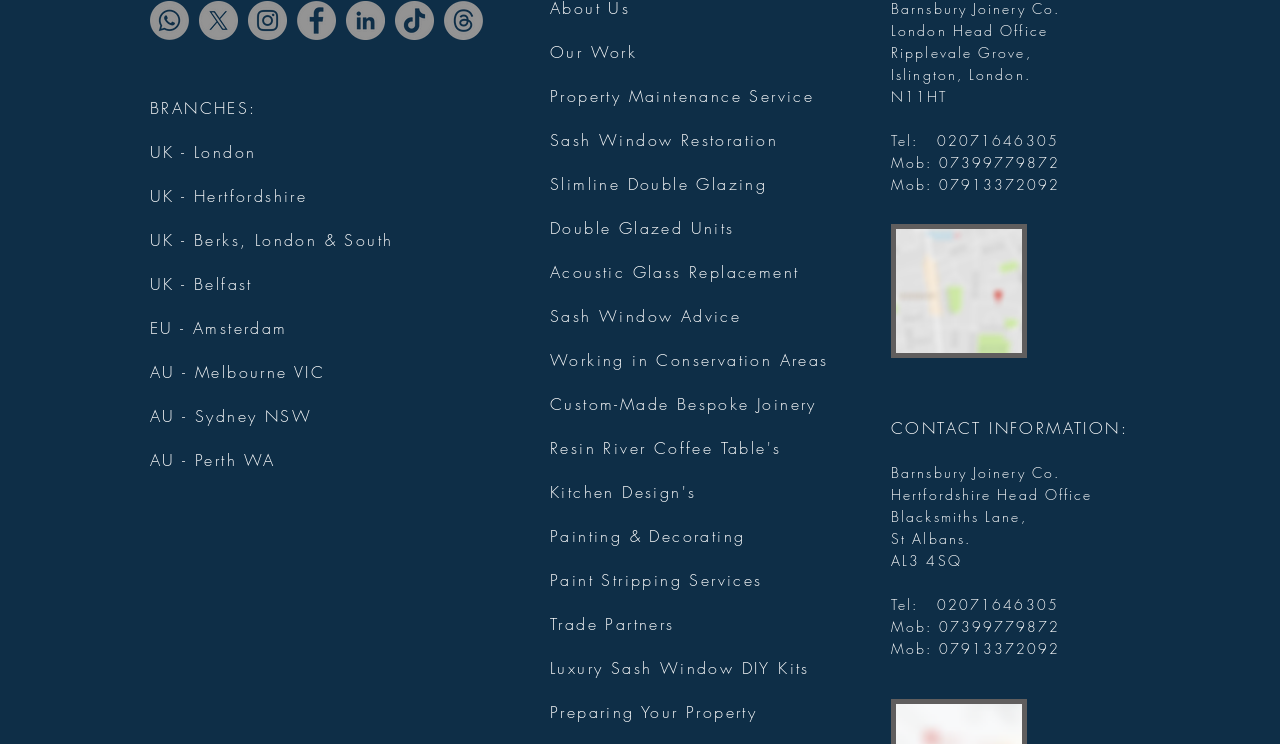Pinpoint the bounding box coordinates of the element to be clicked to execute the instruction: "Contact London Head Office".

[0.696, 0.028, 0.823, 0.054]